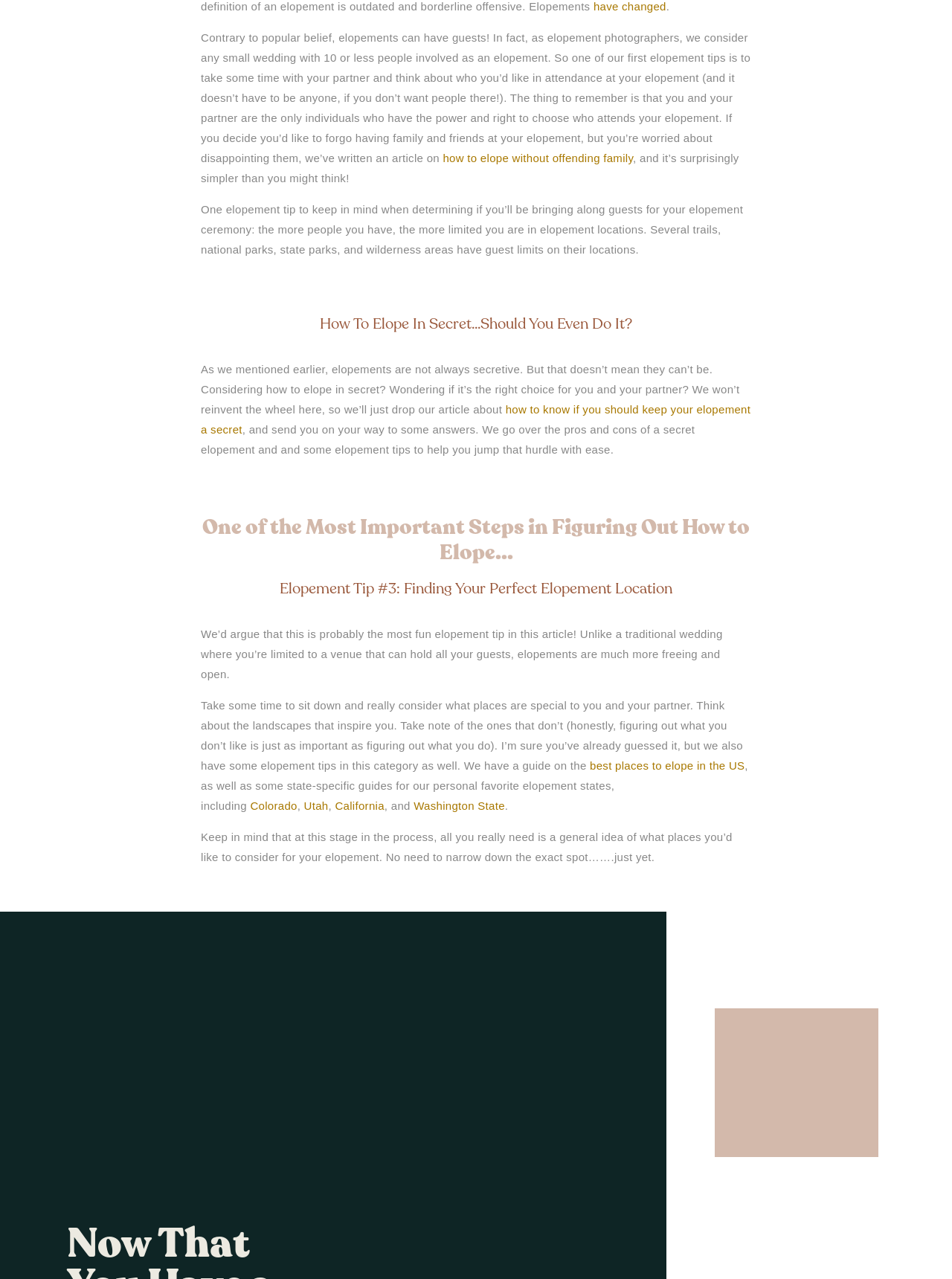Could you highlight the region that needs to be clicked to execute the instruction: "Discover how to have a secret elopement"?

[0.623, 0.0, 0.7, 0.01]